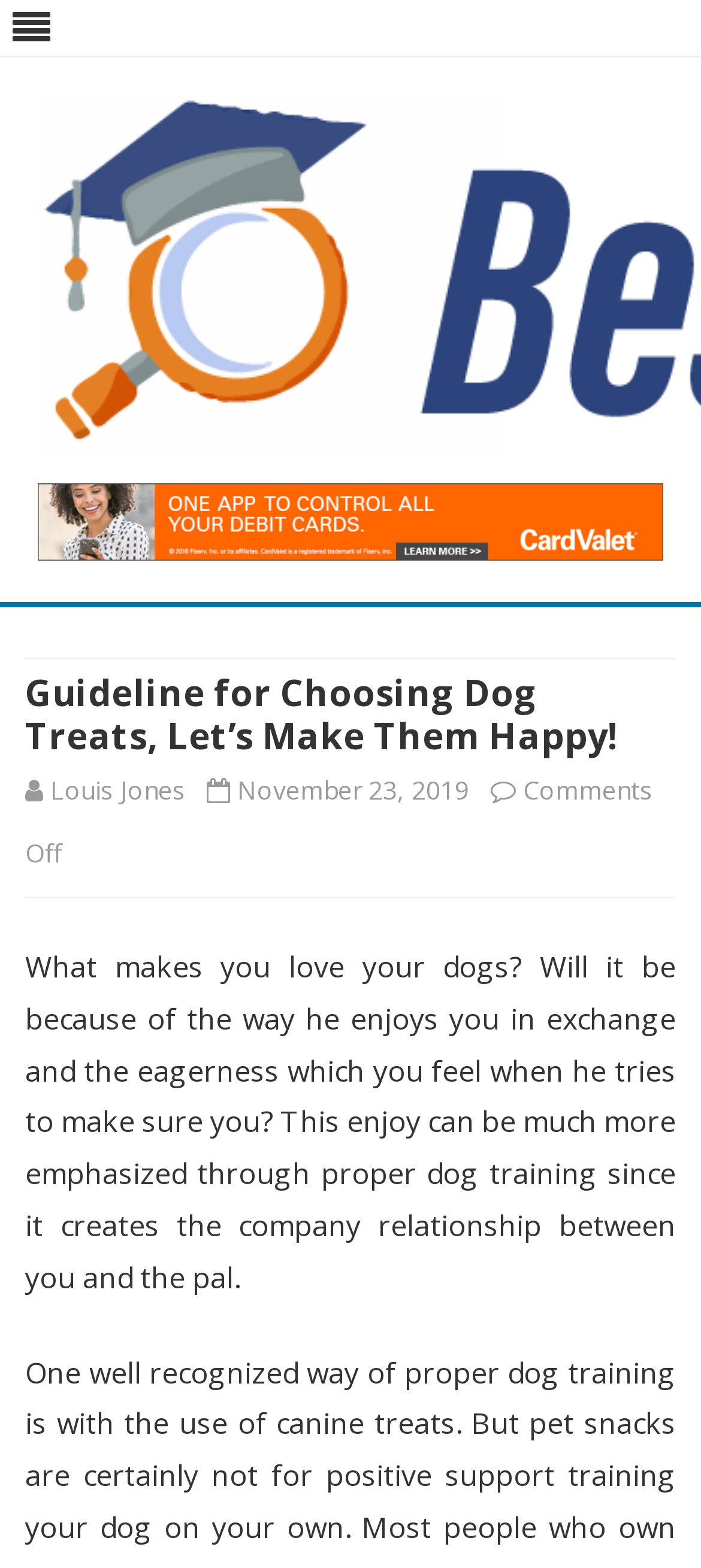Please locate and retrieve the main header text of the webpage.

Best Alma Mater